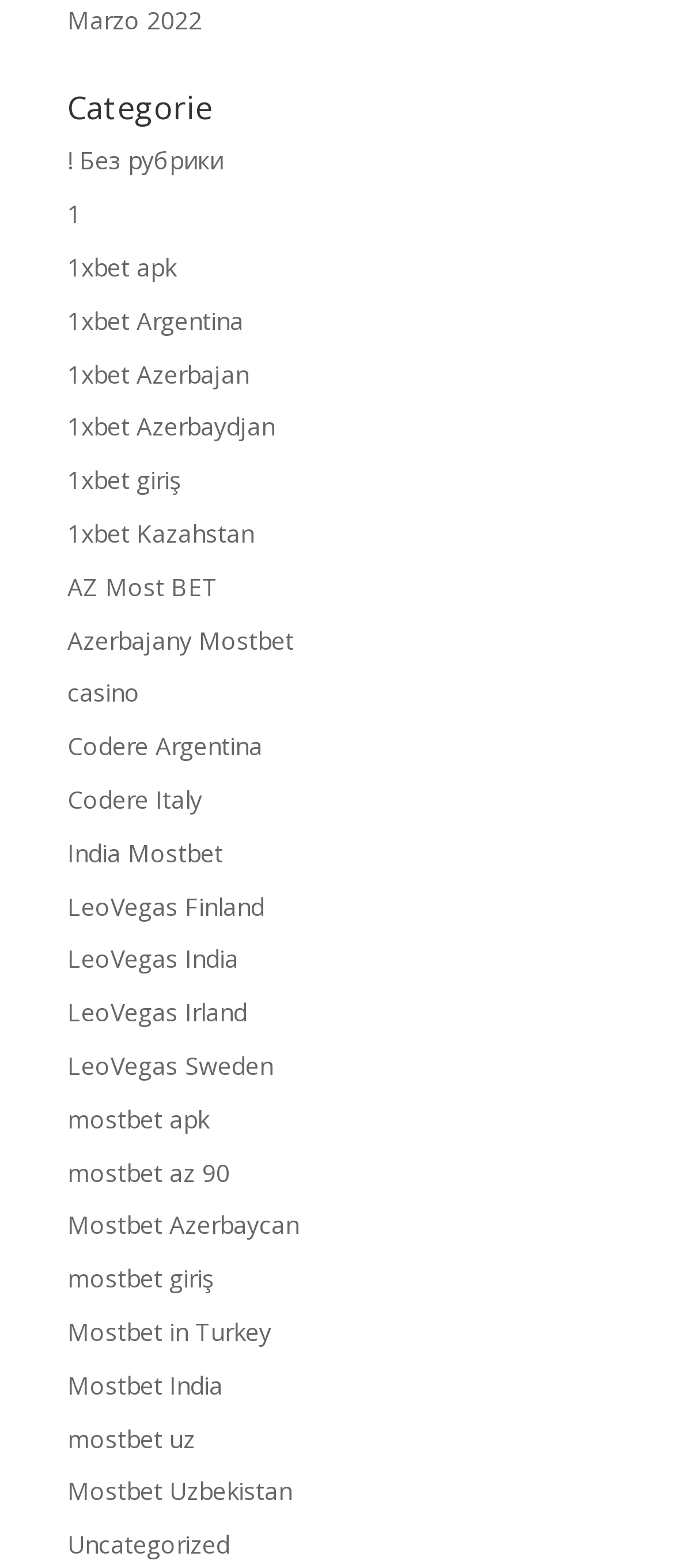How many categories are listed?
Please provide a single word or phrase as your answer based on the screenshot.

1